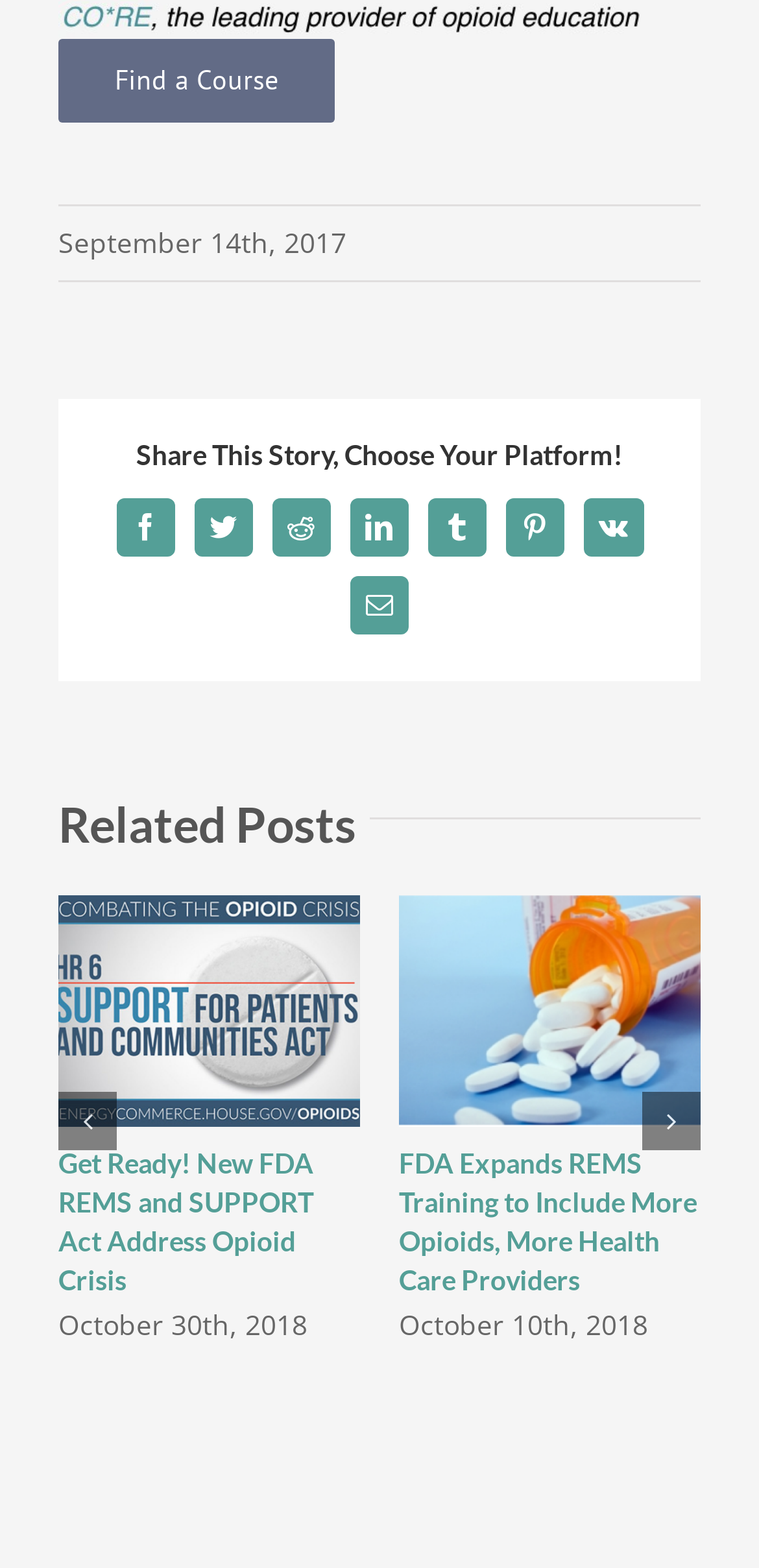Please provide a comprehensive response to the question below by analyzing the image: 
What is the date of the first related post?

The first related post is 'Get Ready! New FDA REMS and SUPPORT Act Address Opioid Crisis' and its date is mentioned as 'September 14th, 2017'.